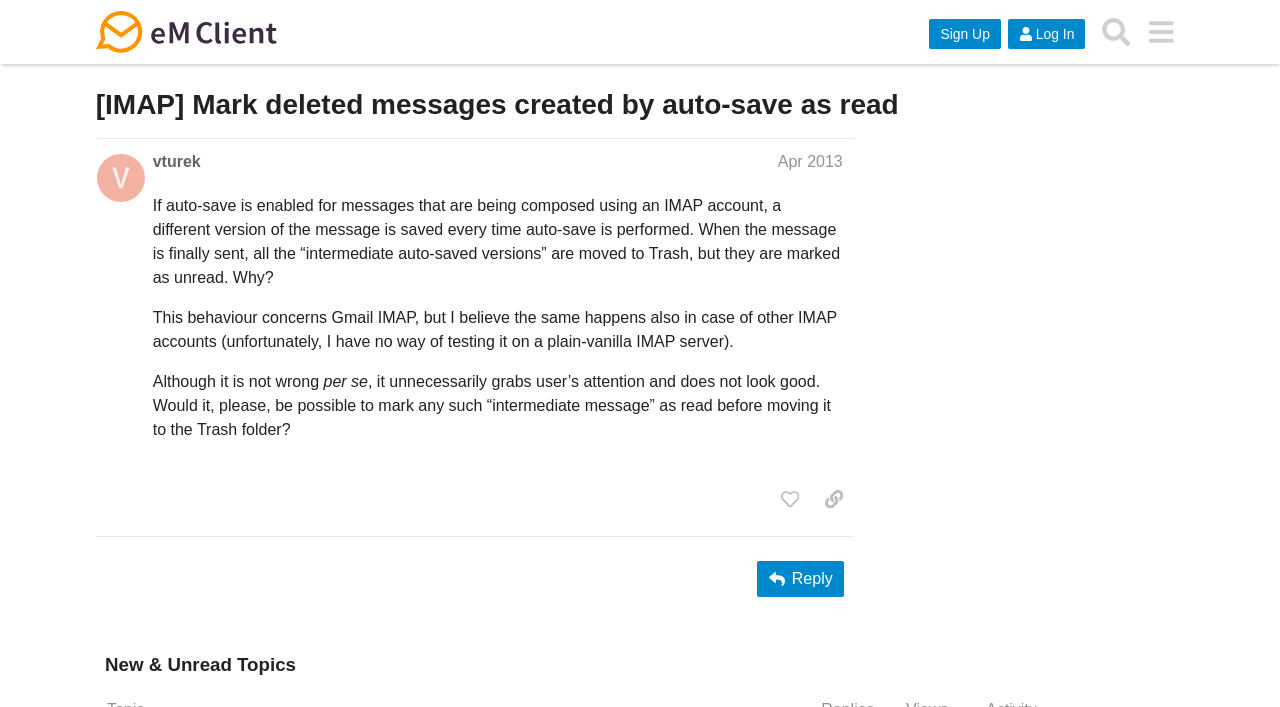Identify the bounding box for the described UI element. Provide the coordinates in (top-left x, top-left y, bottom-right x, bottom-right y) format with values ranging from 0 to 1: ​

[0.89, 0.013, 0.925, 0.077]